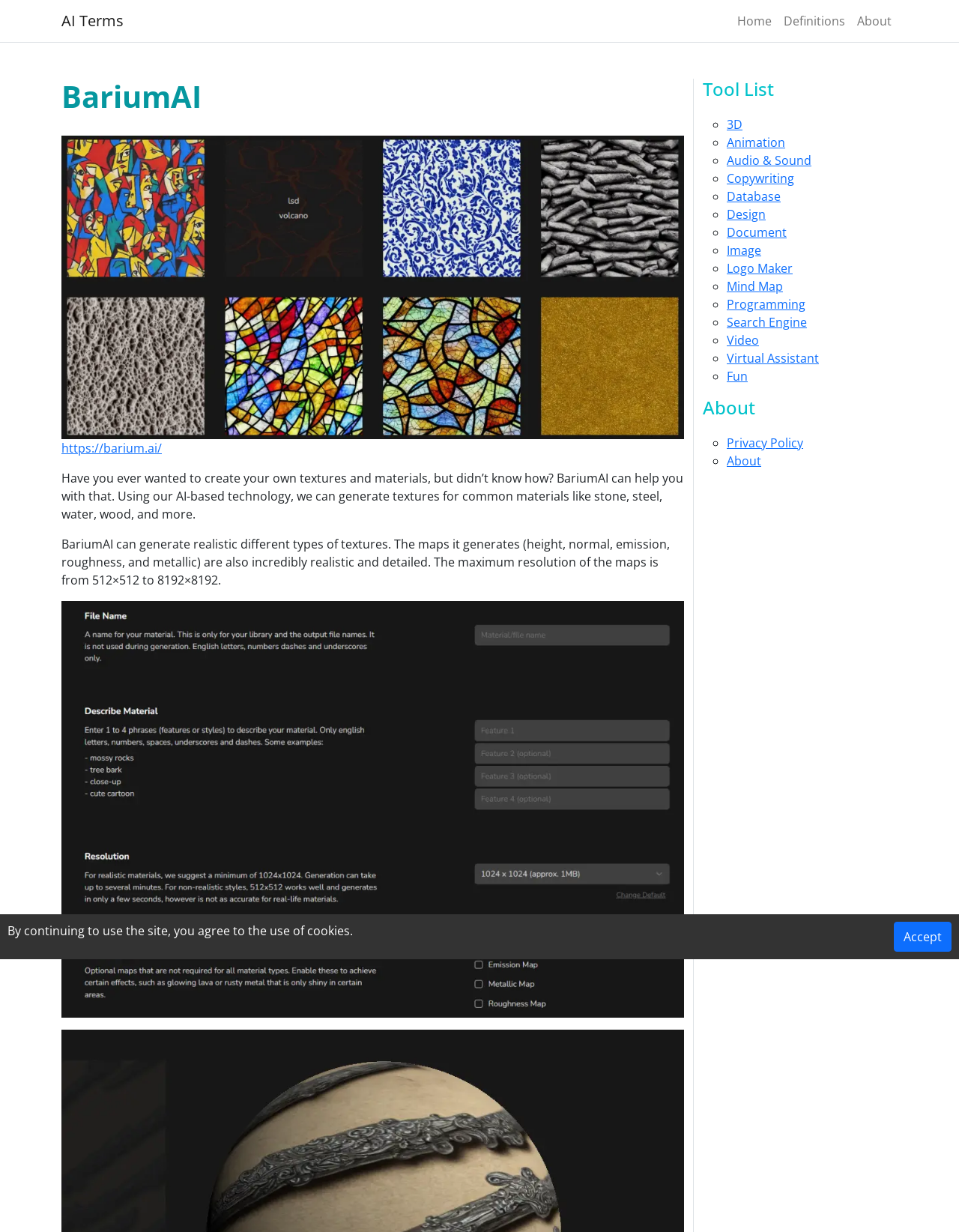Find the bounding box of the element with the following description: "Fun". The coordinates must be four float numbers between 0 and 1, formatted as [left, top, right, bottom].

[0.758, 0.299, 0.78, 0.312]